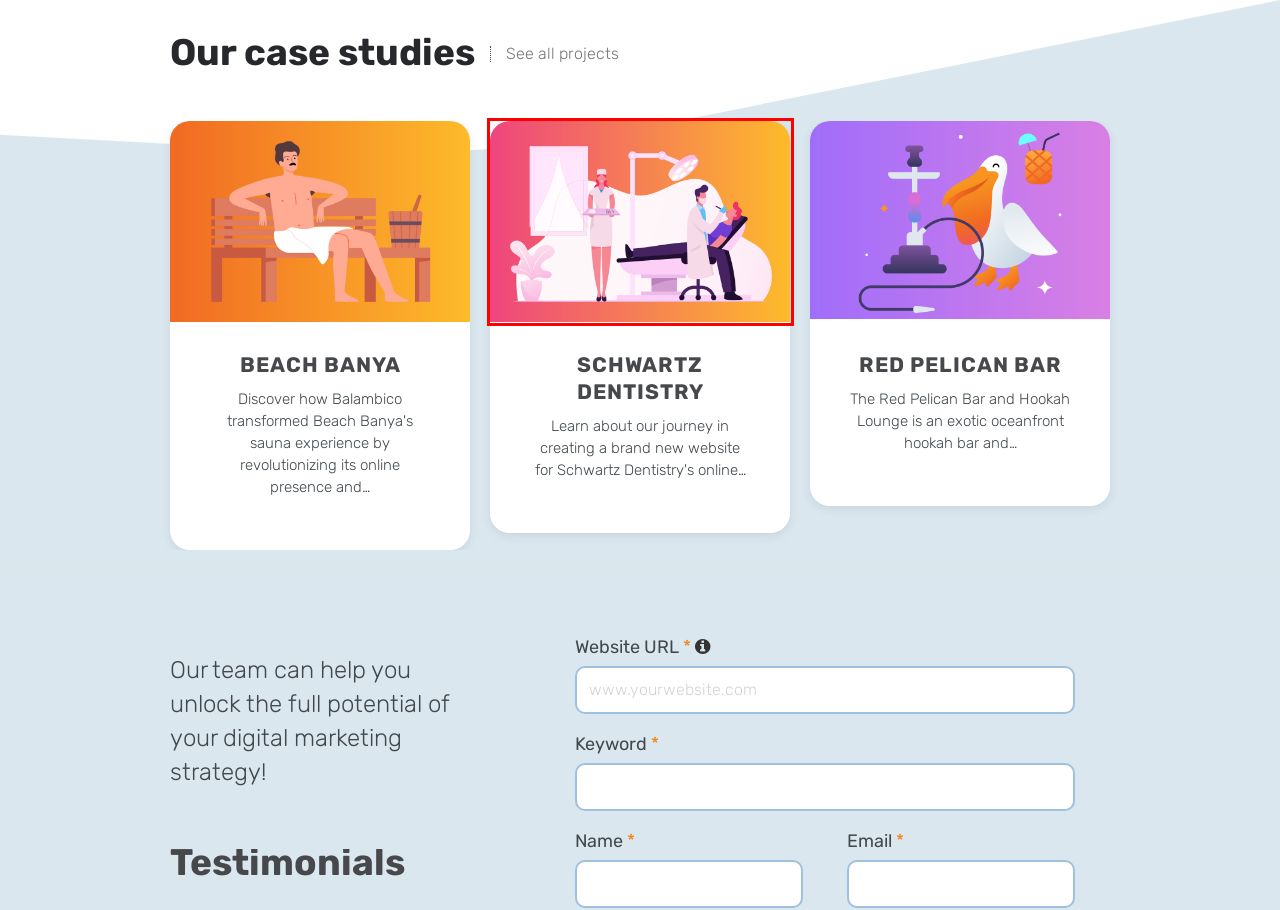Observe the screenshot of a webpage with a red bounding box highlighting an element. Choose the webpage description that accurately reflects the new page after the element within the bounding box is clicked. Here are the candidates:
A. Get Started - B A L A M B I C O
B. Beach Banya - B A L A M B I C O
C. Citations Monitoring - B A L A M B I C O
D. Lead Generation - B A L A M B I C O
E. Schwartz Dentistry - B A L A M B I C O
F. Red Pelican Website Redesign - B A L A M B I C O
G. Digital Marketing Project - B A L A M B I C O
H. Calendly - Patrick Alexander

E